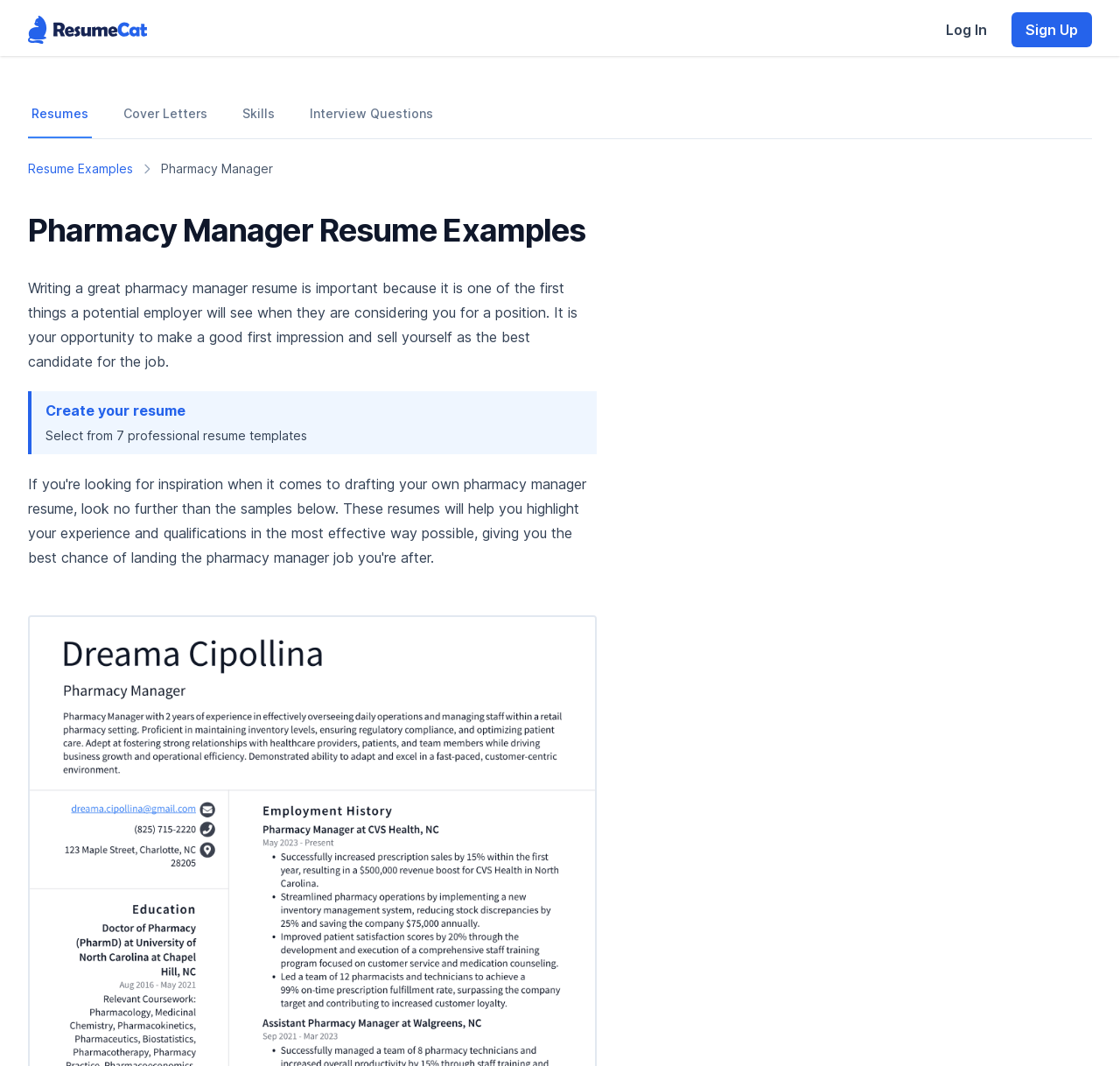Locate the bounding box coordinates of the clickable area to execute the instruction: "Click the ResumeCat logo". Provide the coordinates as four float numbers between 0 and 1, represented as [left, top, right, bottom].

[0.025, 0.01, 0.131, 0.046]